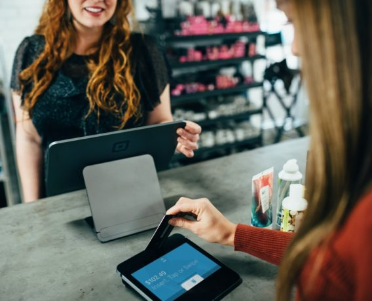Detail every aspect of the image in your description.

In a vibrant retail environment, a customer is engaging in a contactless payment transaction at a sleek checkout counter. The scene captures a friendly sales associate, with wavy red hair and a welcoming smile, standing behind a modern payment terminal. The customer, adorned in a stylish maroon sweater, is using a card to complete their purchase on a digital screen that displays the total amount, which is clearly visible as "102.68." Behind the counter, rows of various beauty products and accessories are neatly arranged, creating a lively backdrop that enhances the shopping experience. This image illustrates the seamless interaction between customer service and modern technology in a retail setting.